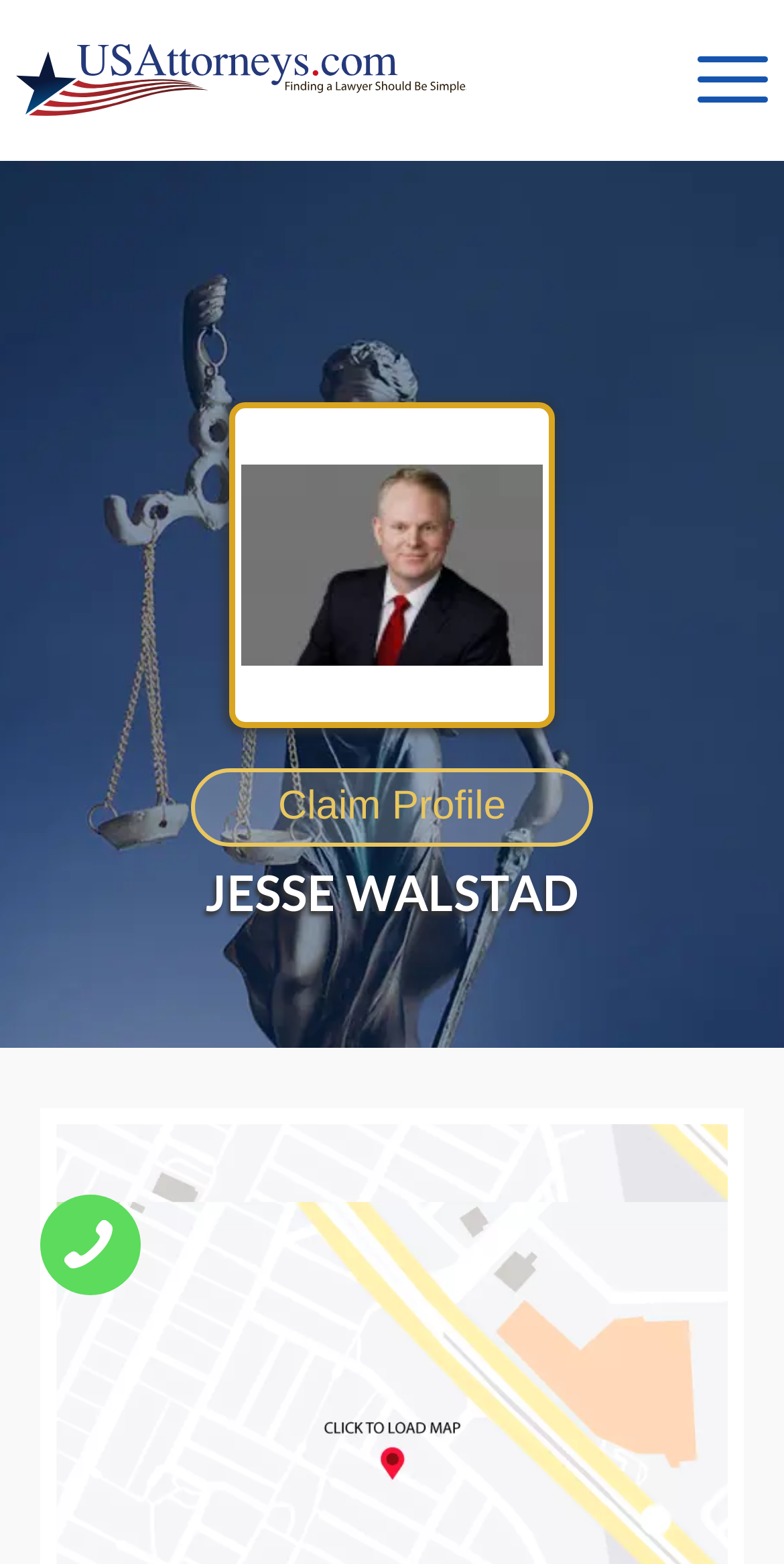Is Jesse Walstad's profile picture available on the webpage?
Ensure your answer is thorough and detailed.

The image element with the description 'Jesse Walstad' indicates that his profile picture is available on the webpage, providing a visual representation of the lawyer.